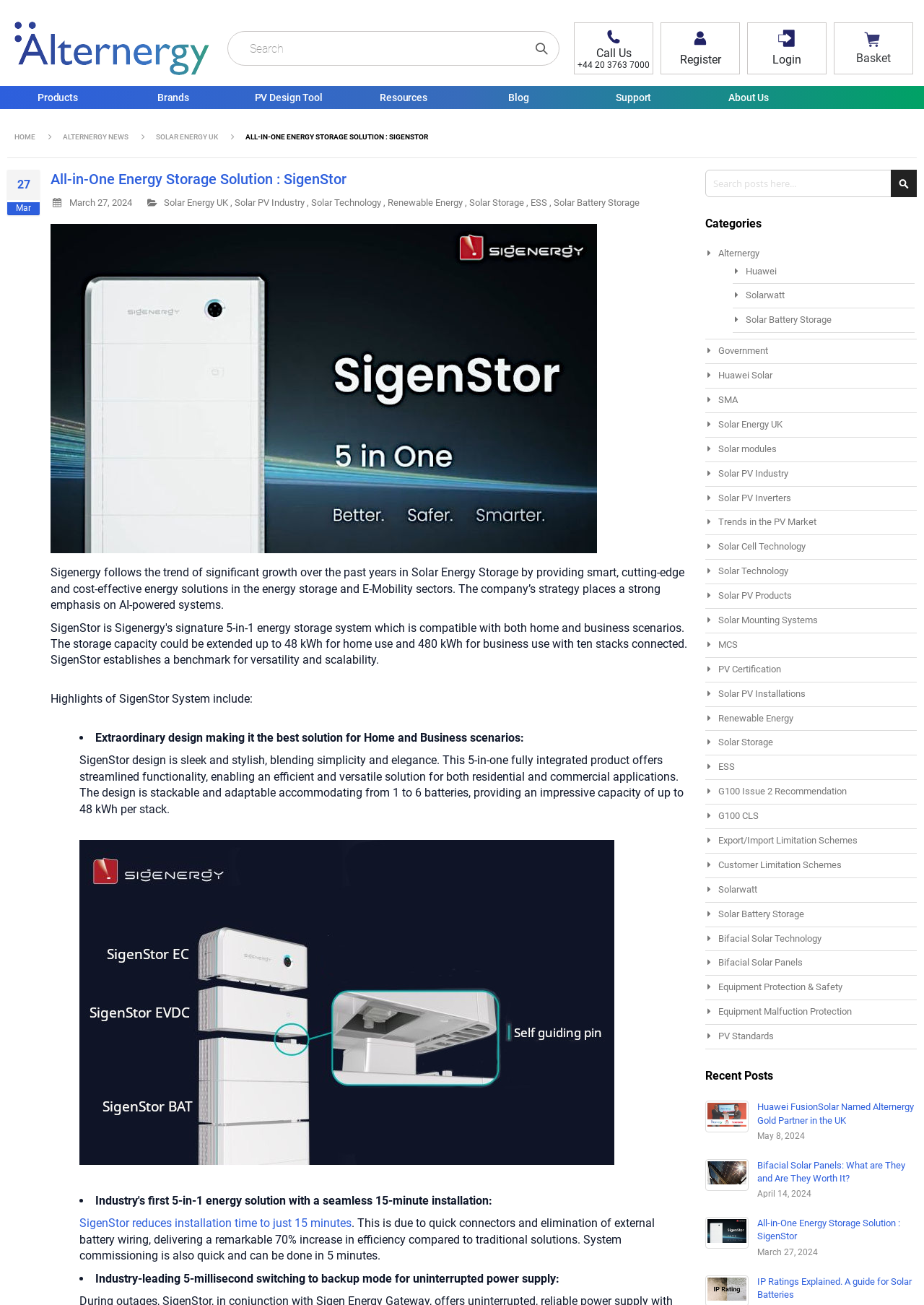Answer the question in a single word or phrase:
How many batteries can SigenStor accommodate?

1 to 6